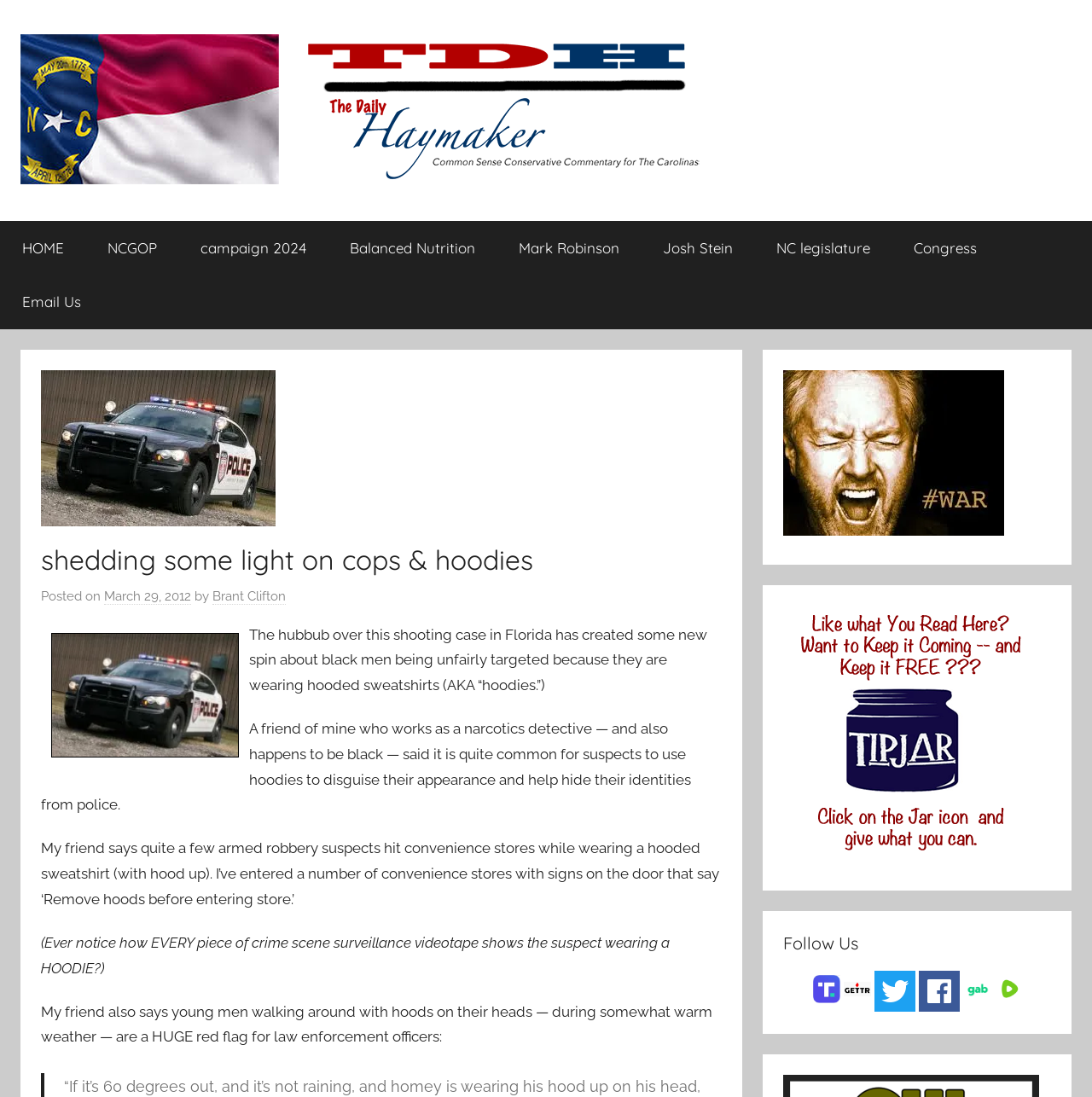Find the bounding box coordinates for the element that must be clicked to complete the instruction: "Follow The Daily Haymaker on truthsocial". The coordinates should be four float numbers between 0 and 1, indicated as [left, top, right, bottom].

[0.743, 0.903, 0.771, 0.919]